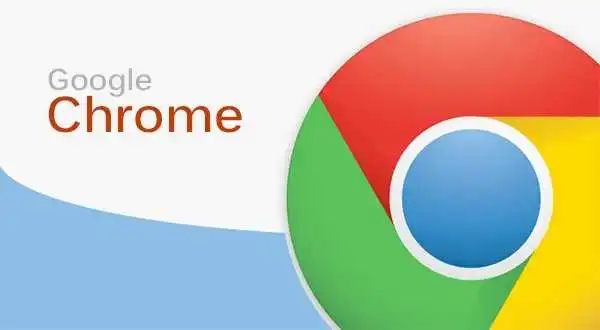What is the background color of the image?
We need a detailed and meticulous answer to the question.

The image features a soft, light blue gradient as its background, which enhances the overall look and makes the Chrome logo stand out as a symbol of innovation and advanced web browsing technology.